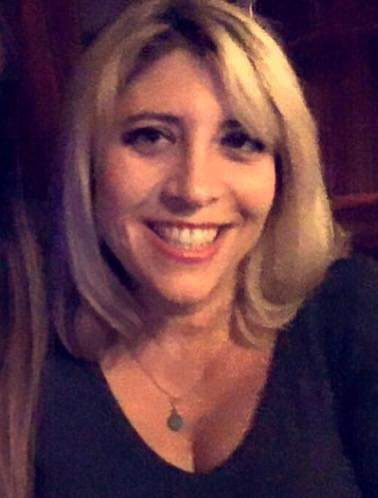Please provide a brief answer to the question using only one word or phrase: 
Where is Dr. Papa an Assistant Professor?

Harvard Medical School